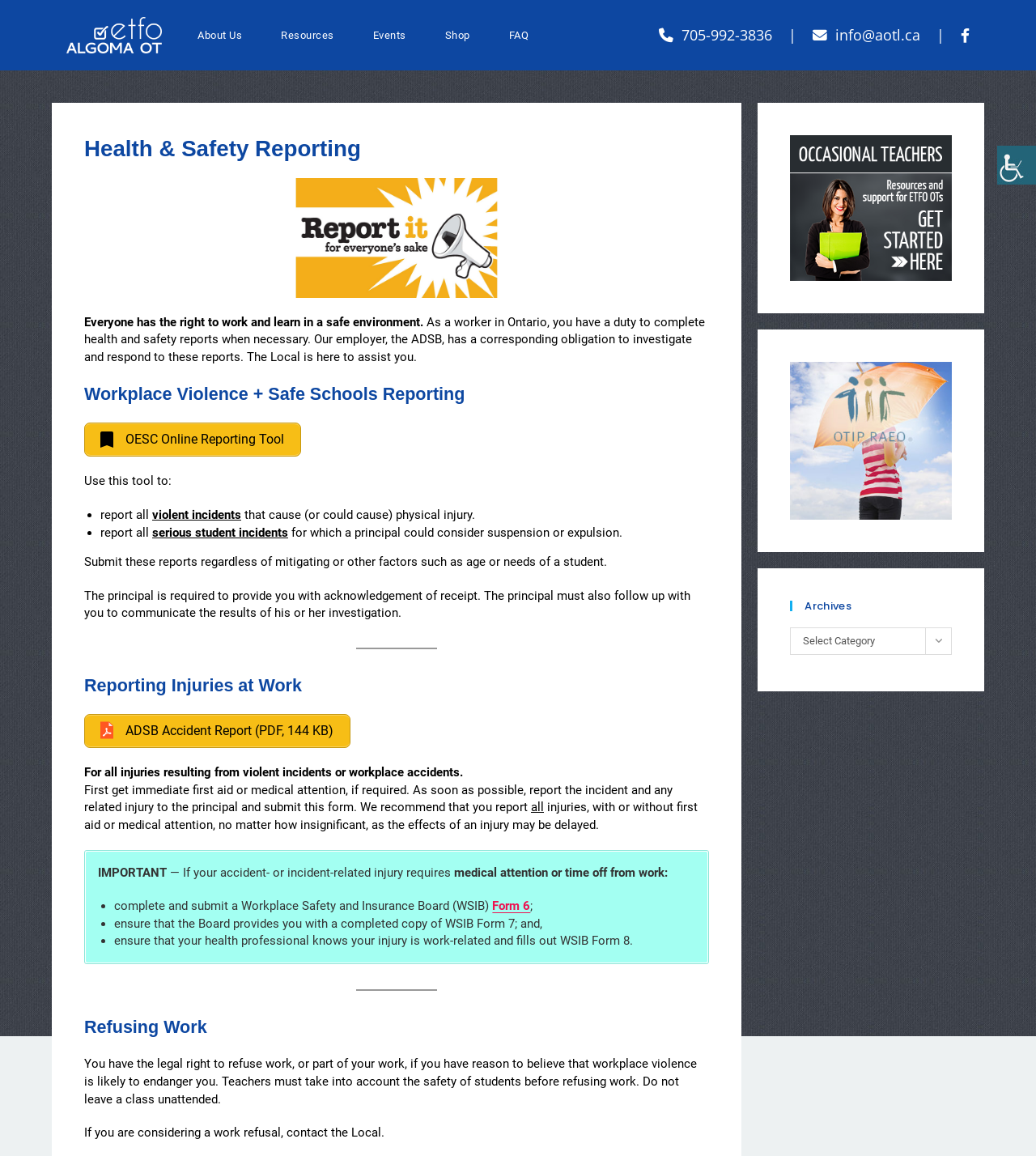Answer this question in one word or a short phrase: What is the right of workers in a violent workplace?

Refuse work